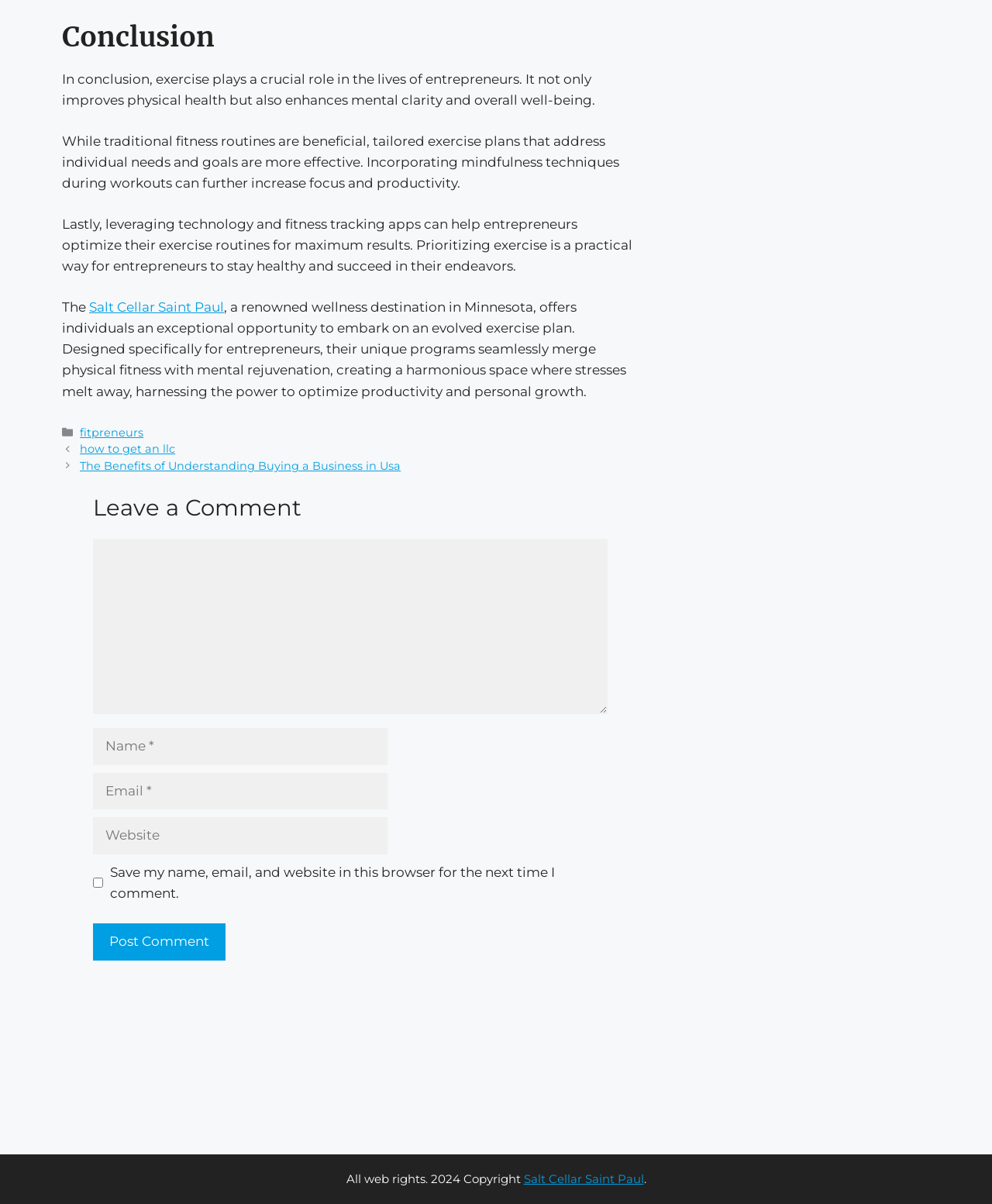Find the bounding box coordinates for the area that should be clicked to accomplish the instruction: "Read the 'Leave a Comment' section".

[0.094, 0.411, 0.612, 0.435]